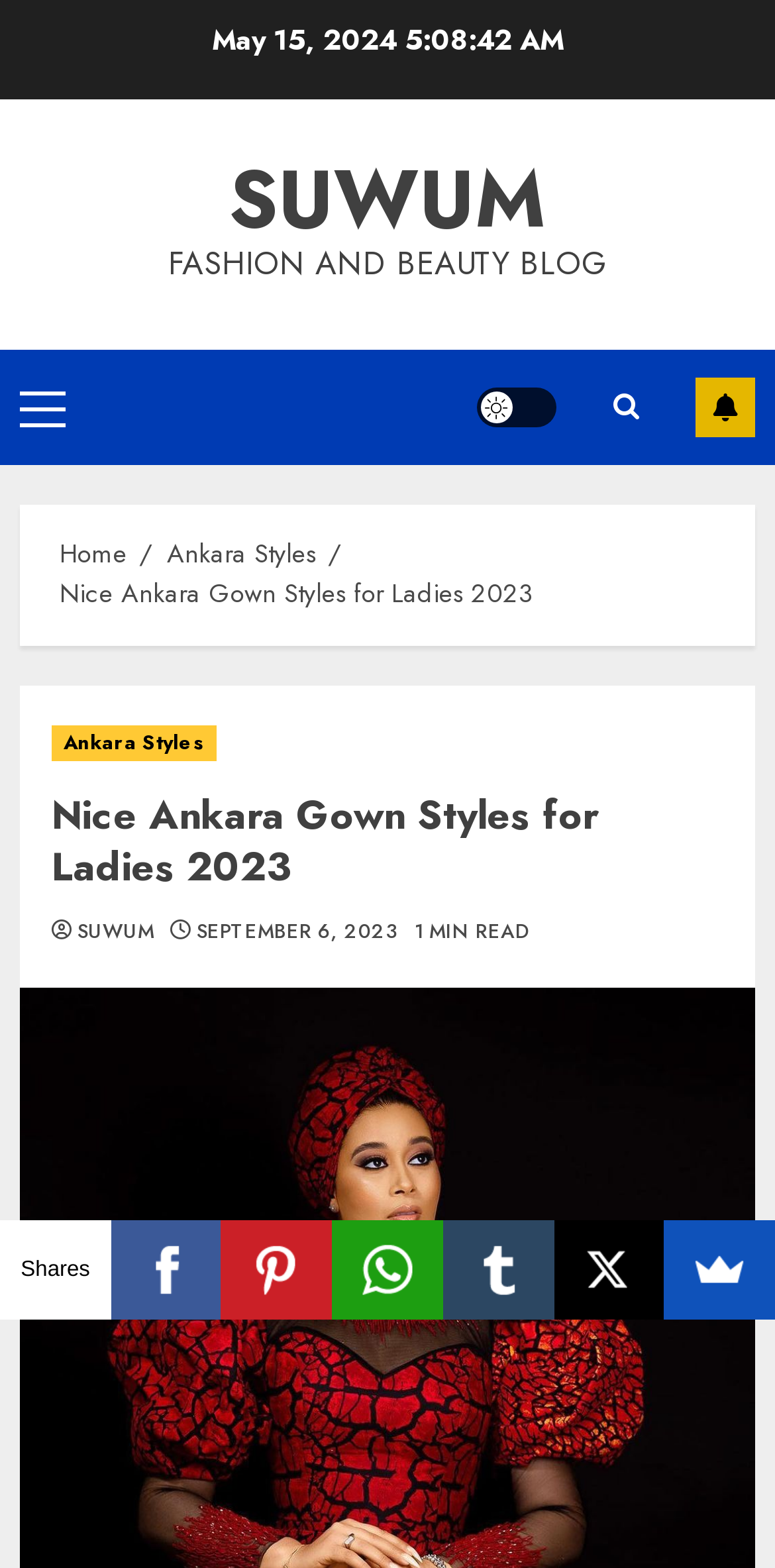Please find the bounding box coordinates of the section that needs to be clicked to achieve this instruction: "Visit the Ankara Styles page".

[0.215, 0.34, 0.408, 0.366]